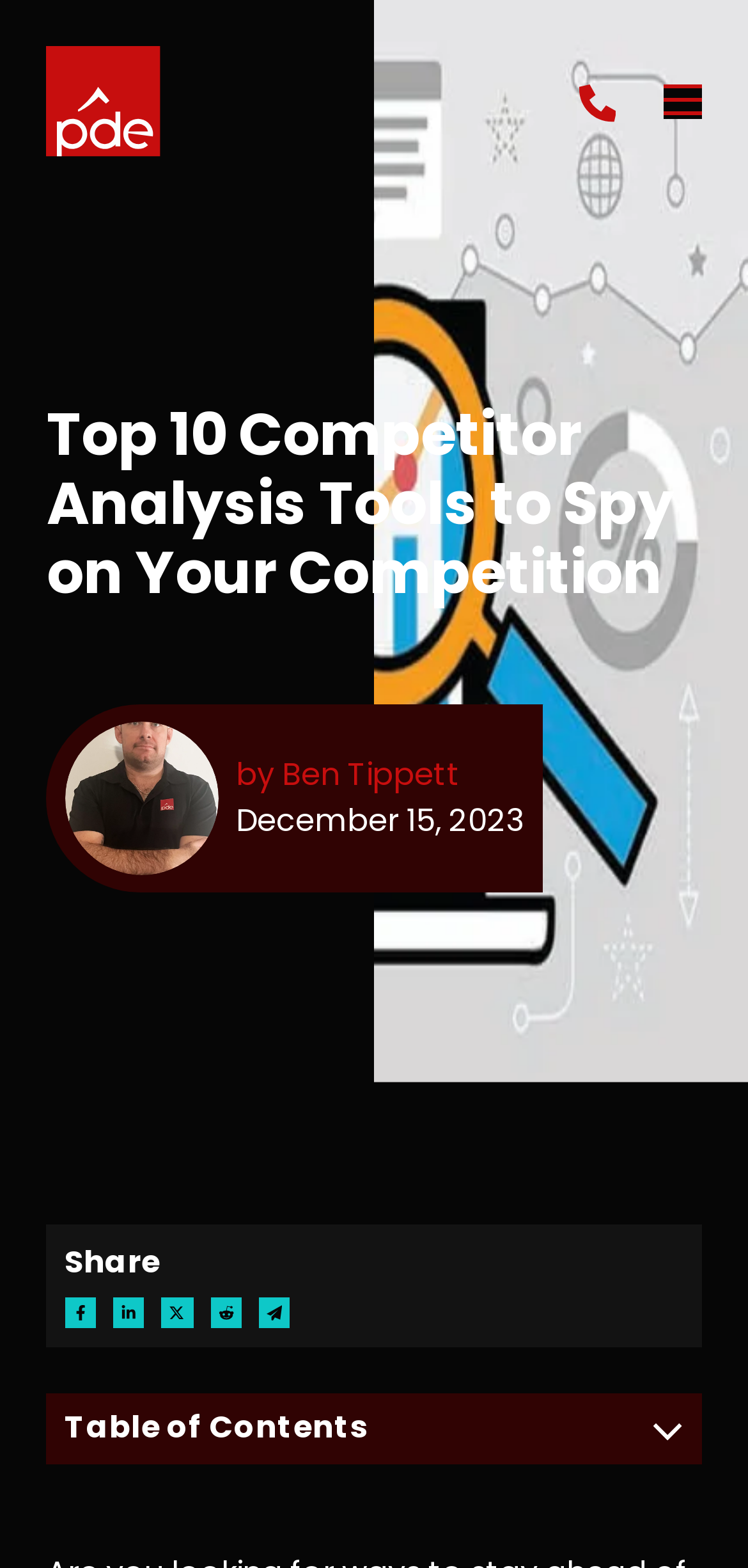Please identify the bounding box coordinates of the clickable element to fulfill the following instruction: "Click the PDE SEO and Digital Marketing logo". The coordinates should be four float numbers between 0 and 1, i.e., [left, top, right, bottom].

[0.062, 0.03, 0.216, 0.1]